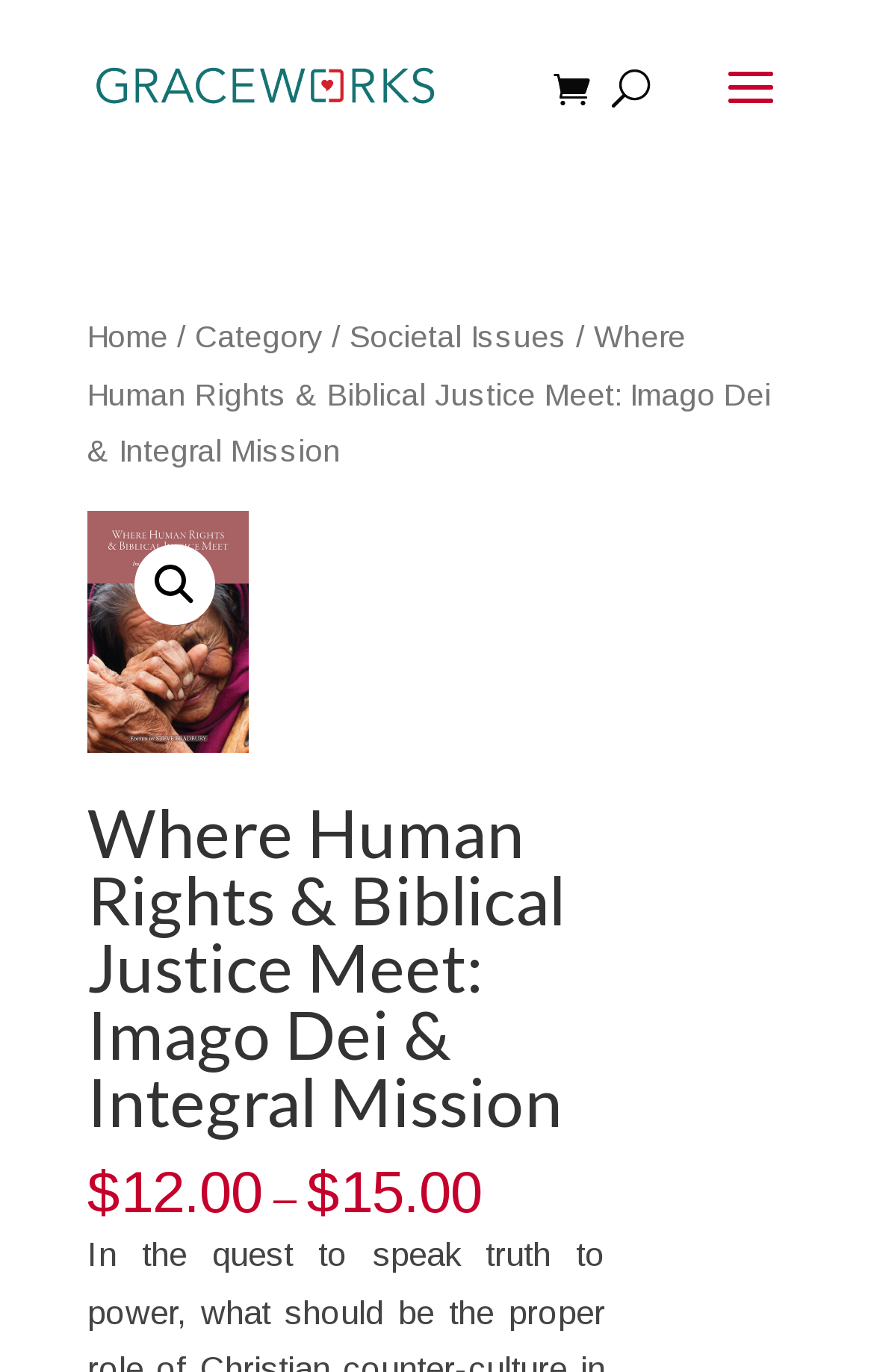Please specify the bounding box coordinates in the format (top-left x, top-left y, bottom-right x, bottom-right y), with all values as floating point numbers between 0 and 1. Identify the bounding box of the UI element described by: Societal Issues

[0.4, 0.234, 0.649, 0.258]